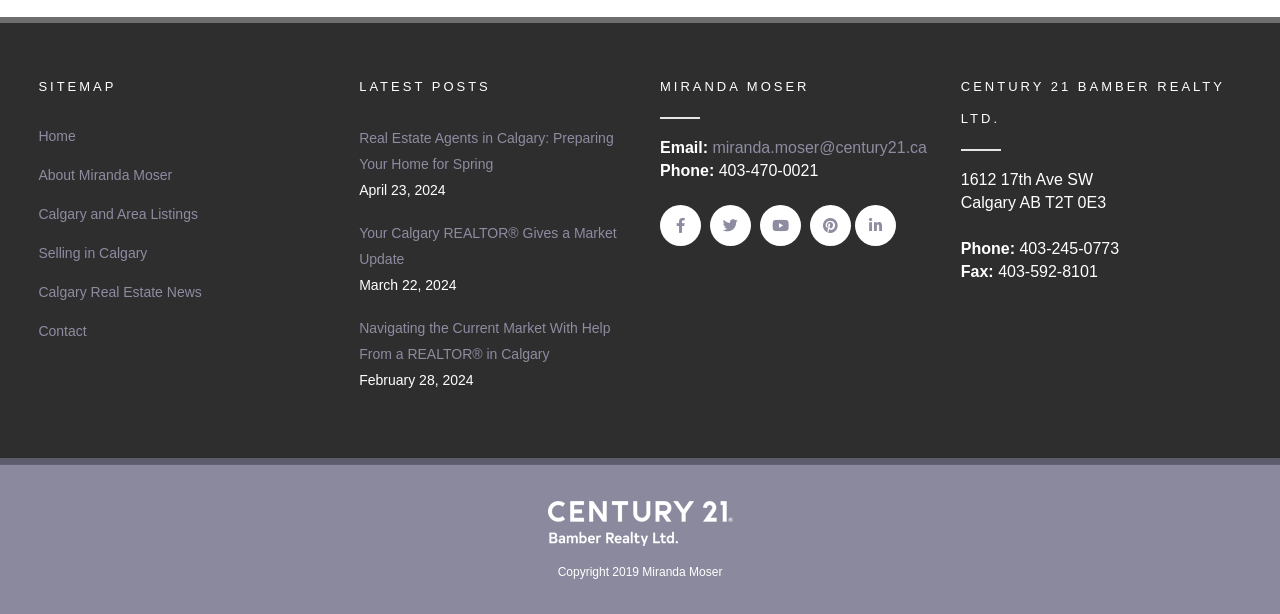Please provide a one-word or short phrase answer to the question:
What is the phone number of Century 21 Bamber Realty Ltd.?

403-245-0773